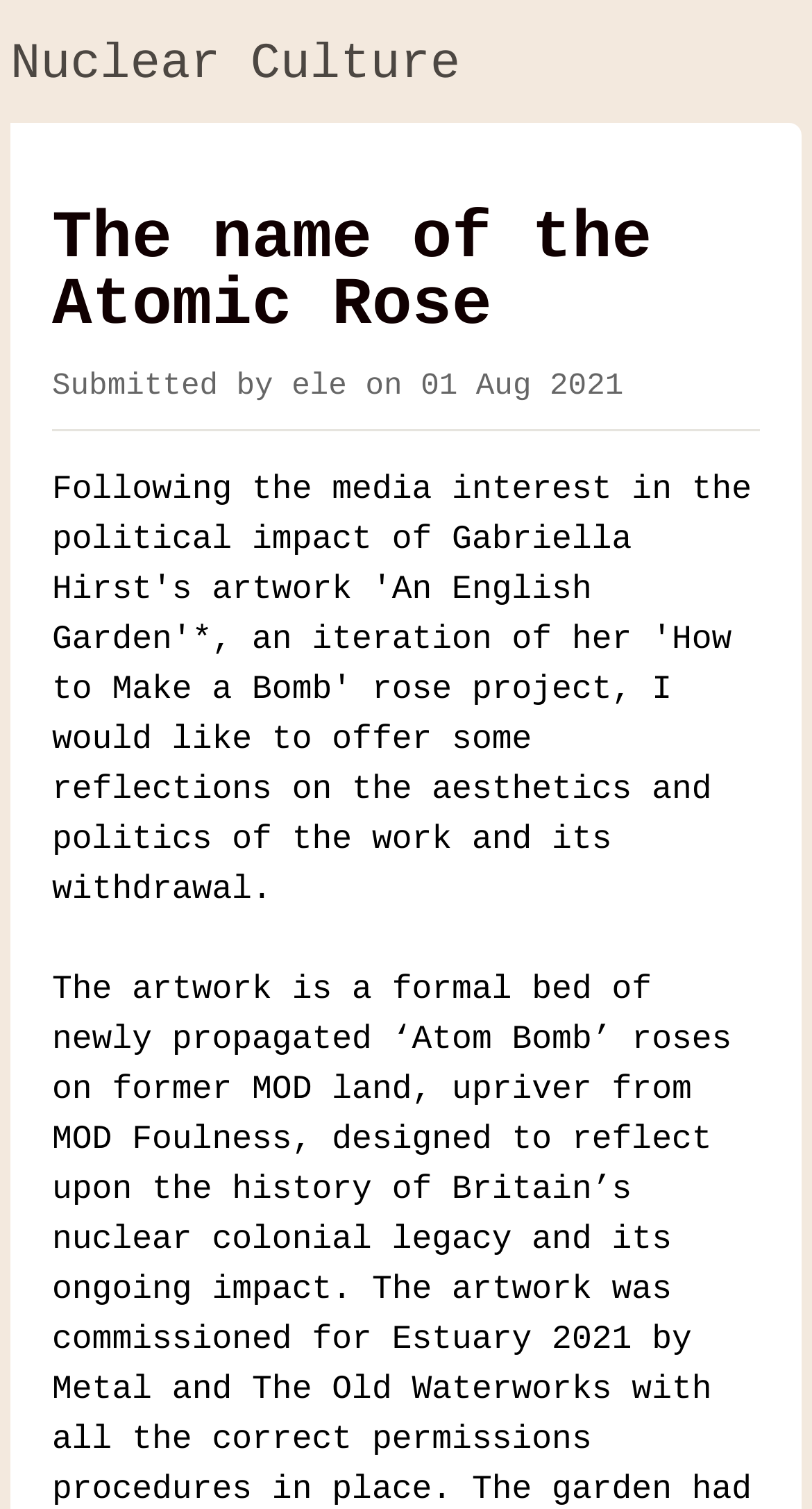Who submitted the article?
Please provide a single word or phrase as your answer based on the image.

ele